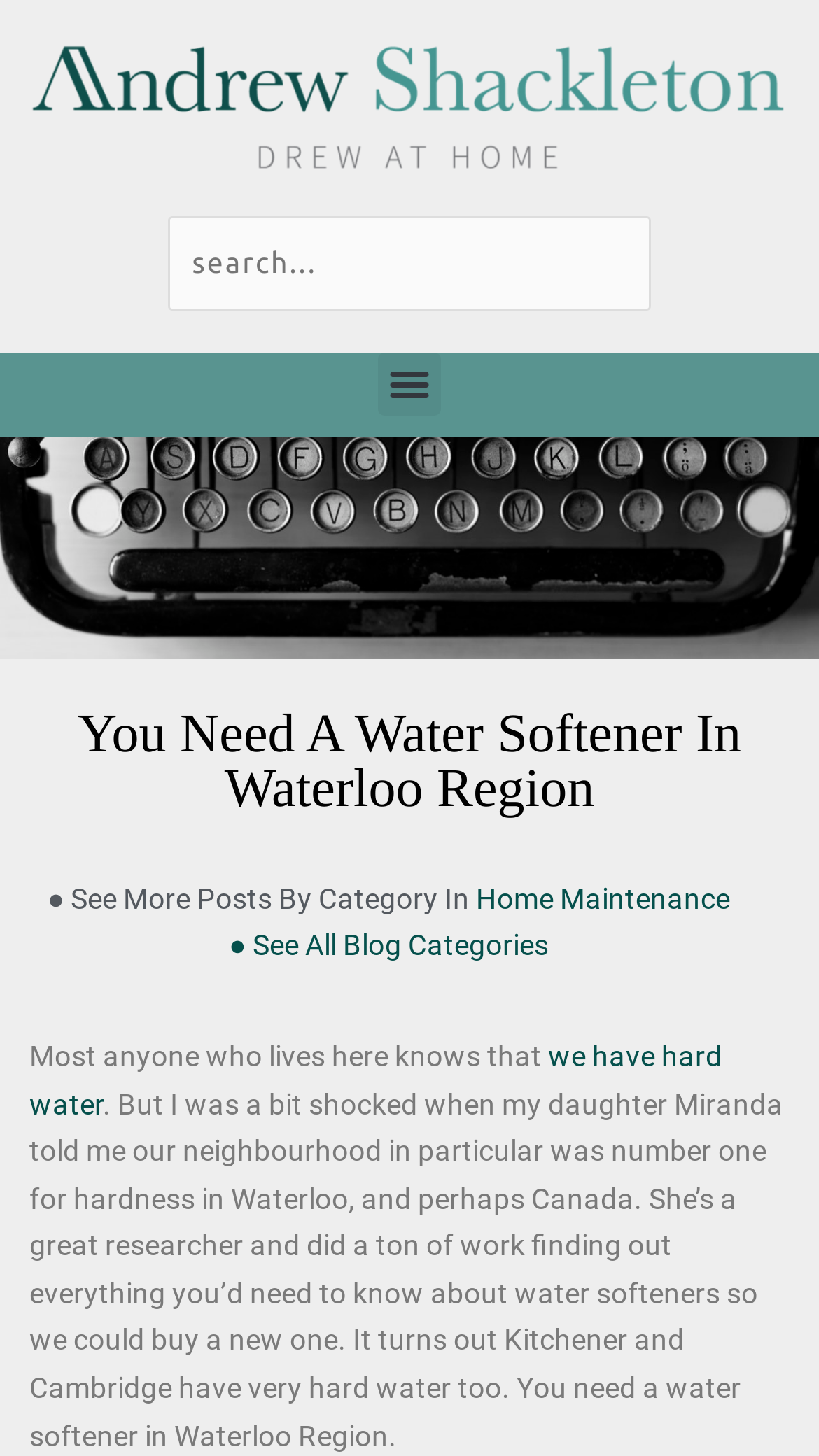Given the element description: "ELENA Weekly Legal Update", predict the bounding box coordinates of the UI element it refers to, using four float numbers between 0 and 1, i.e., [left, top, right, bottom].

None